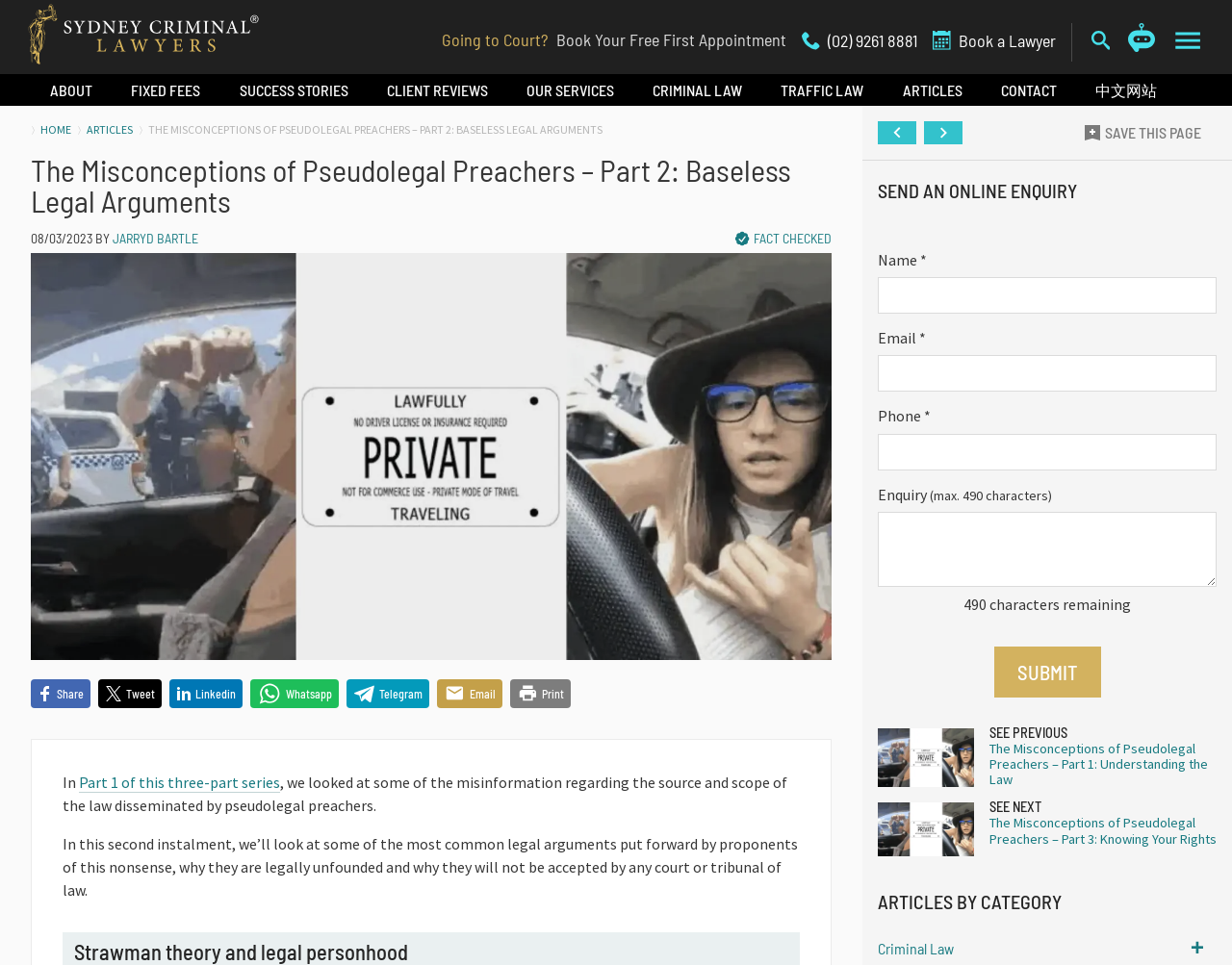Identify the bounding box for the UI element described as: "UNSAVE SAVE THIS PAGE". Ensure the coordinates are four float numbers between 0 and 1, formatted as [left, top, right, bottom].

[0.88, 0.126, 0.975, 0.15]